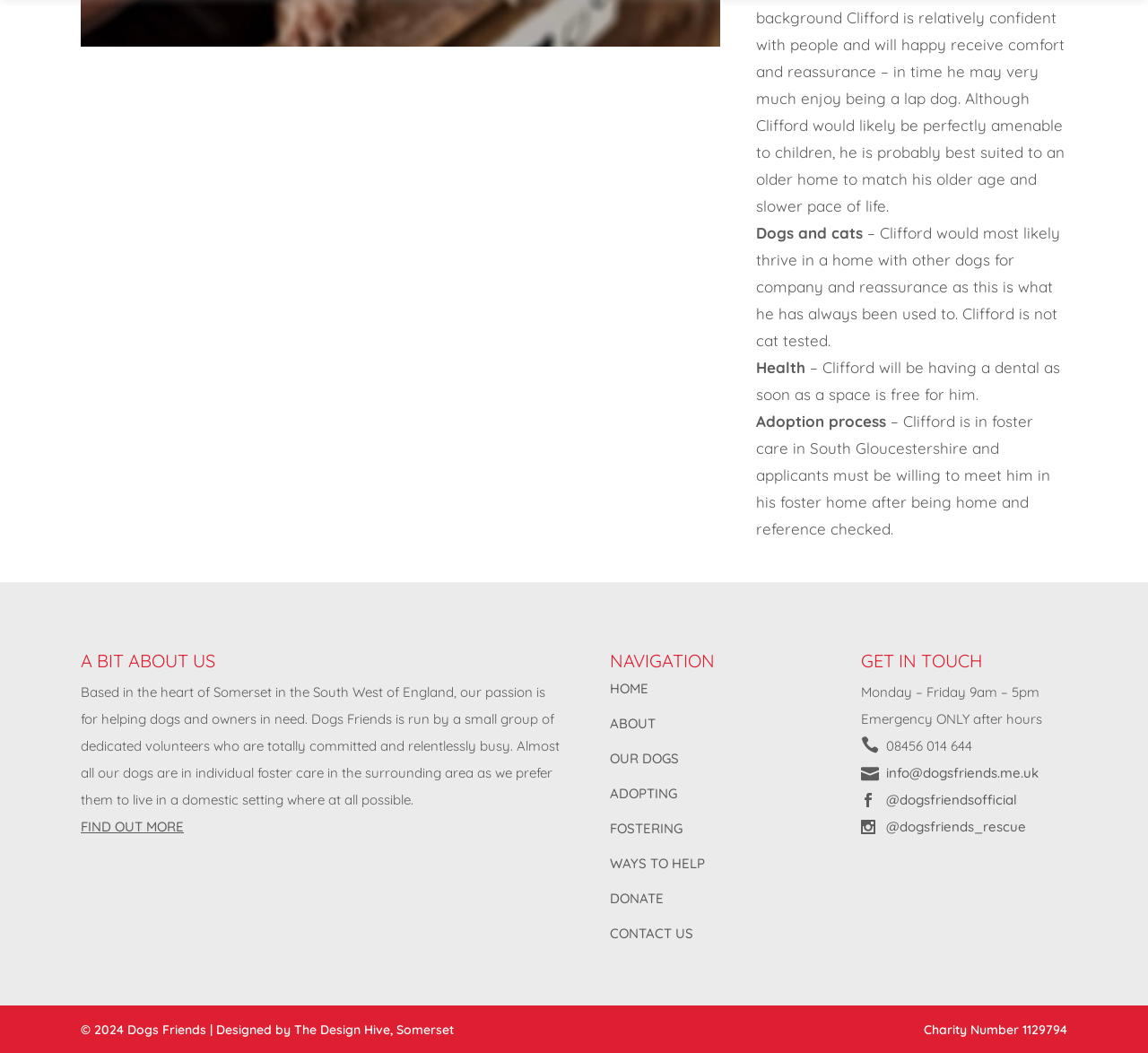Pinpoint the bounding box coordinates of the clickable area needed to execute the instruction: "Click DONATE". The coordinates should be specified as four float numbers between 0 and 1, i.e., [left, top, right, bottom].

[0.531, 0.844, 0.723, 0.863]